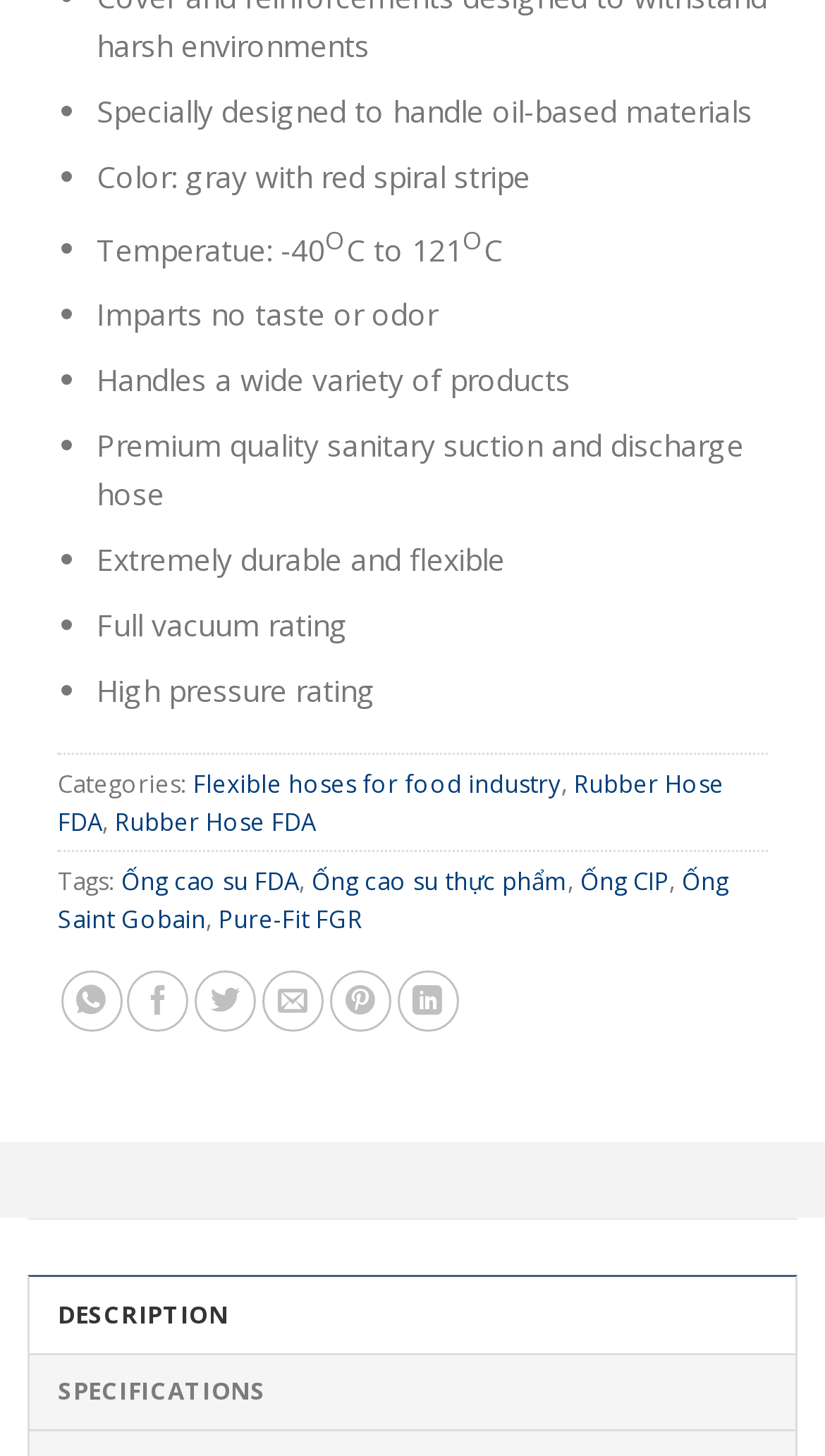Given the webpage screenshot, identify the bounding box of the UI element that matches this description: "Rubber Hose FDA".

[0.158, 0.76, 0.435, 0.785]